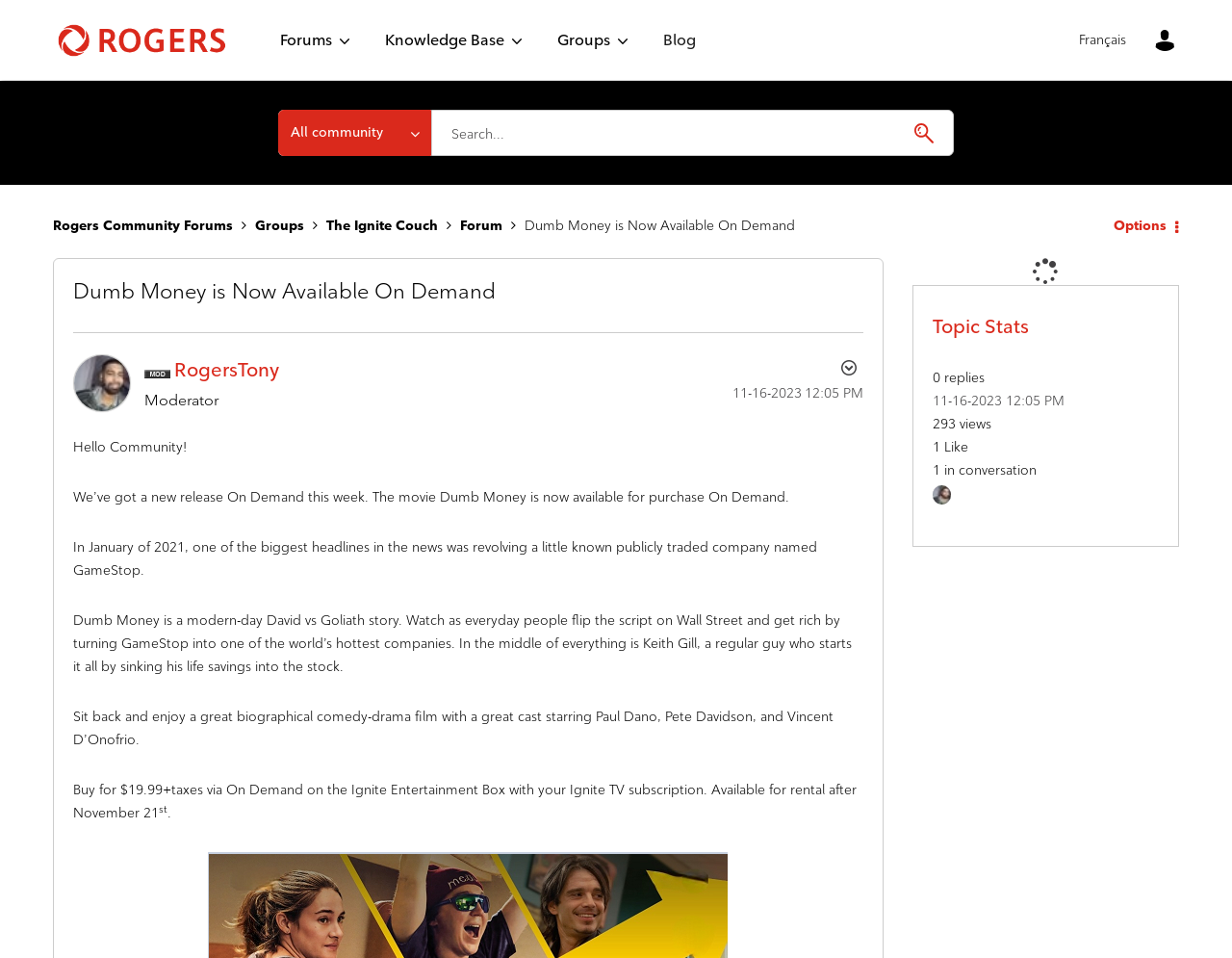Answer this question using a single word or a brief phrase:
How much does it cost to buy the movie?

$19.99+taxes